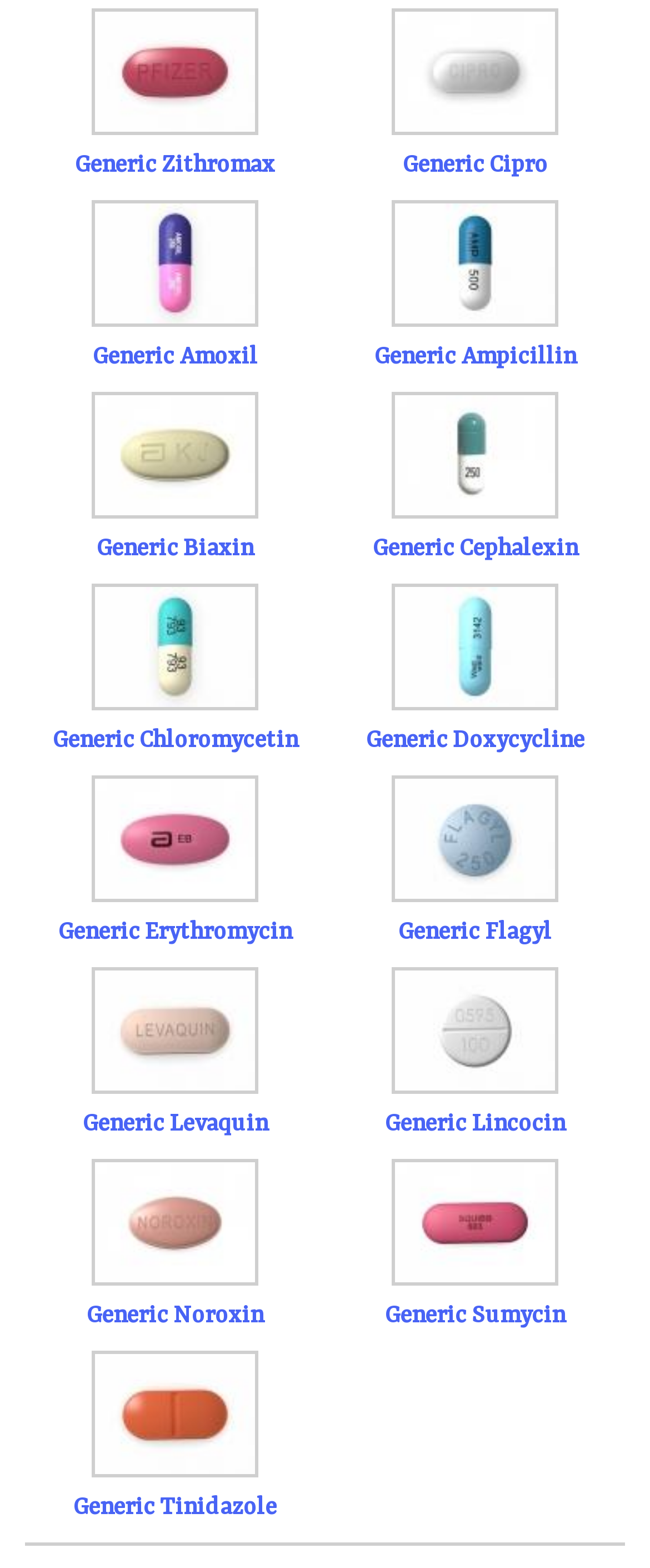Please indicate the bounding box coordinates of the element's region to be clicked to achieve the instruction: "View Generic Zithromax". Provide the coordinates as four float numbers between 0 and 1, i.e., [left, top, right, bottom].

[0.115, 0.097, 0.423, 0.114]